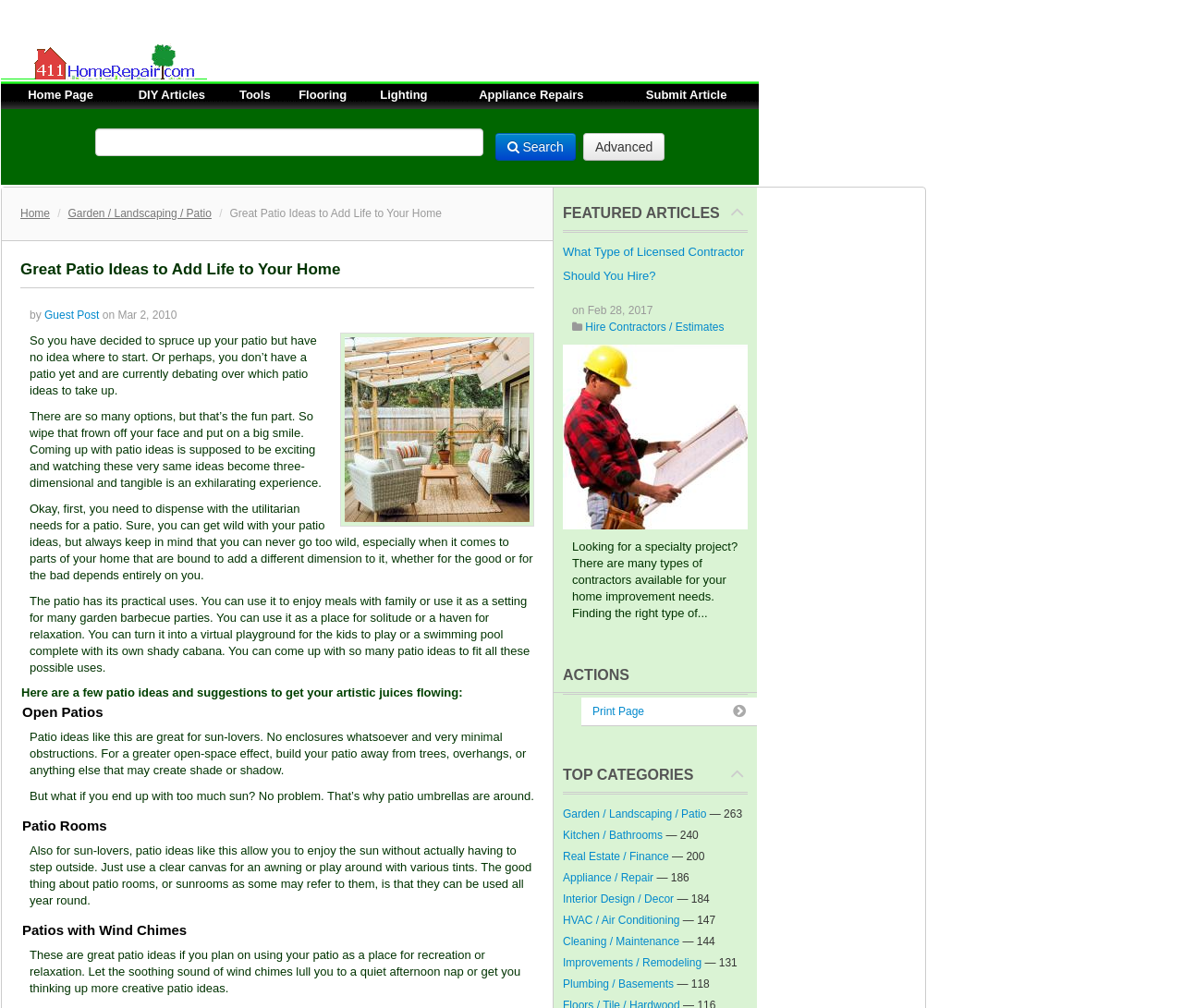Determine the webpage's heading and output its text content.

Great Patio Ideas to Add Life to Your Home